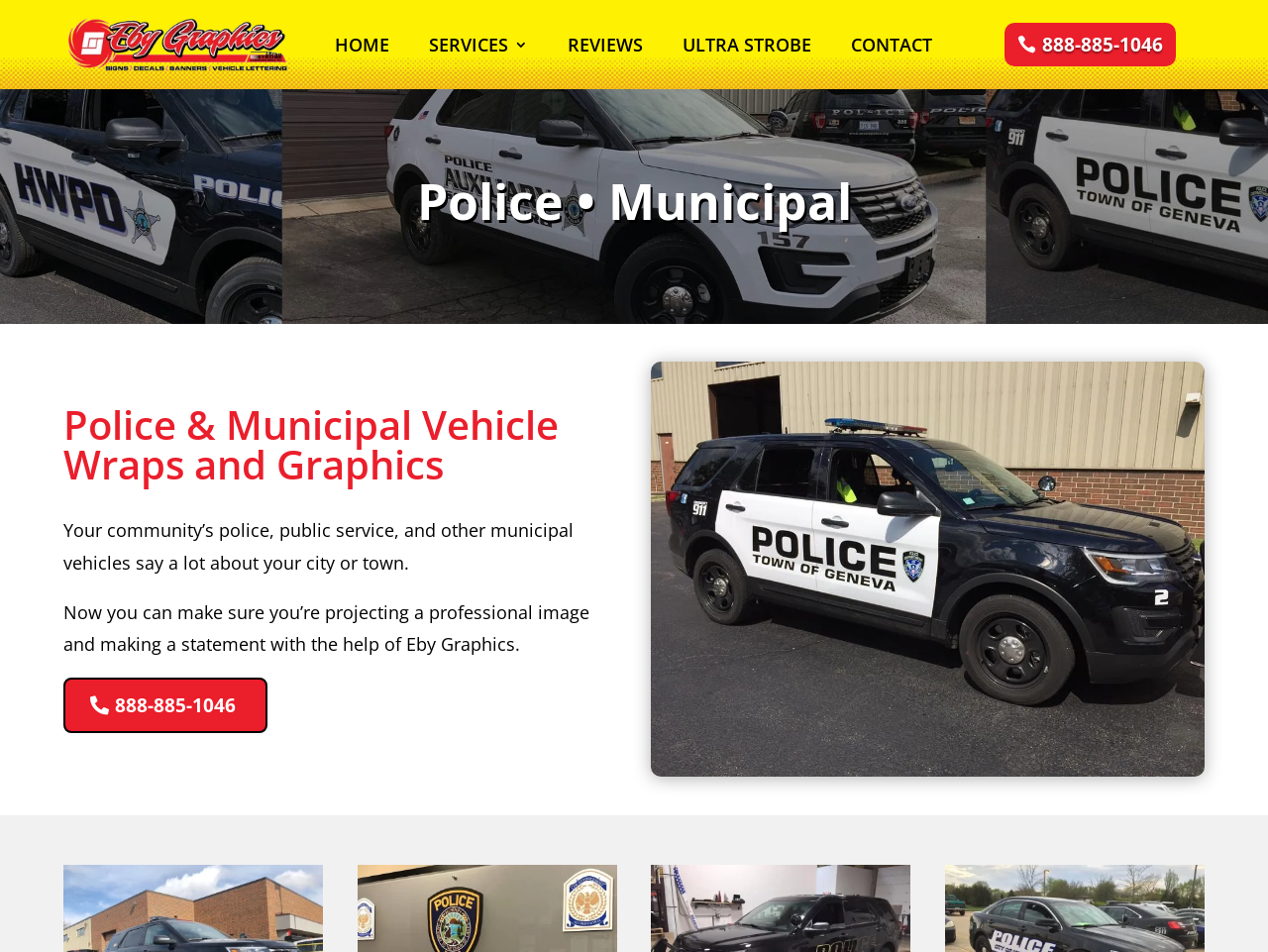Is there an image on the webpage?
Using the image as a reference, answer with just one word or a short phrase.

Yes